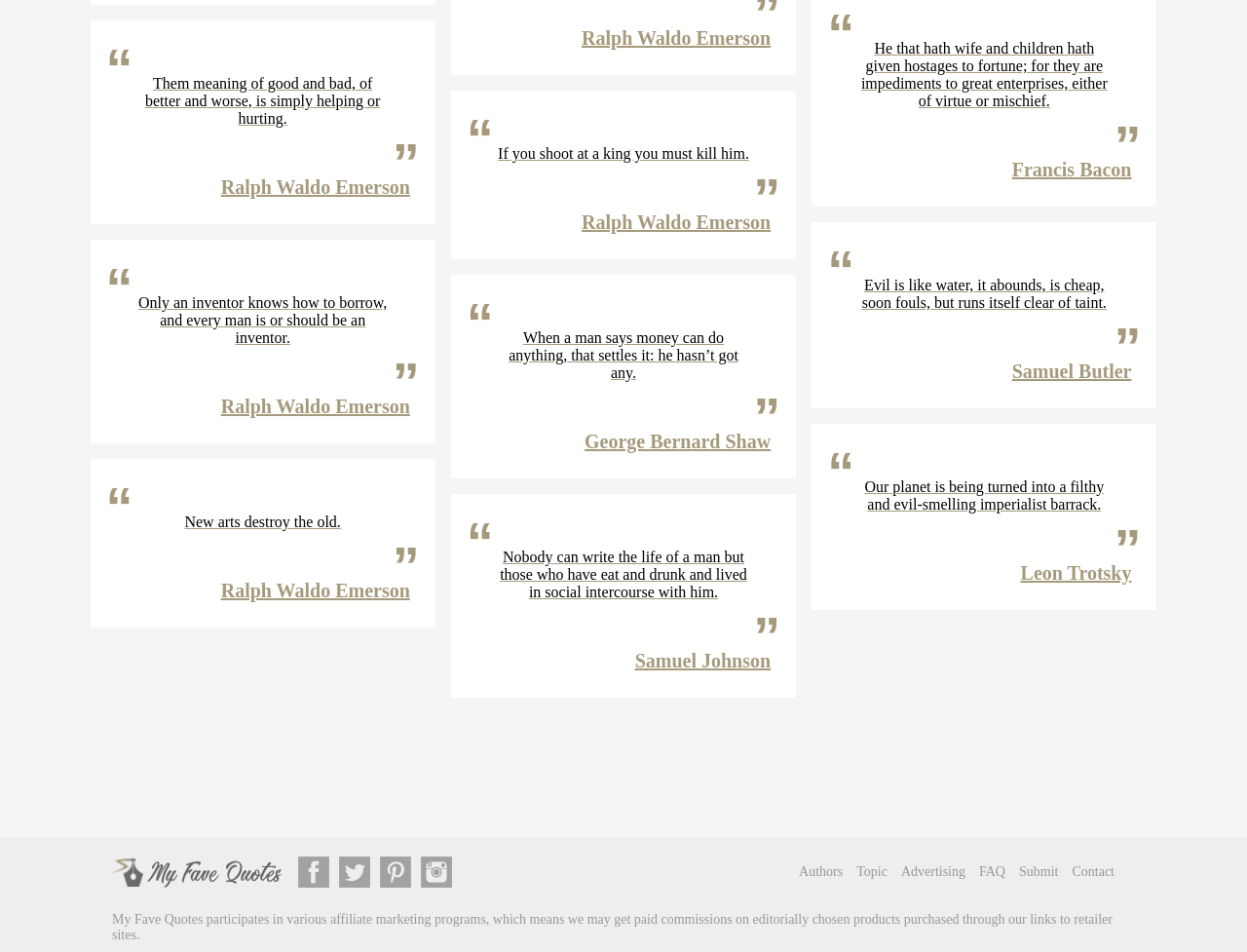Please determine the bounding box coordinates of the element to click on in order to accomplish the following task: "Contact the website administrator". Ensure the coordinates are four float numbers ranging from 0 to 1, i.e., [left, top, right, bottom].

[0.86, 0.907, 0.894, 0.923]